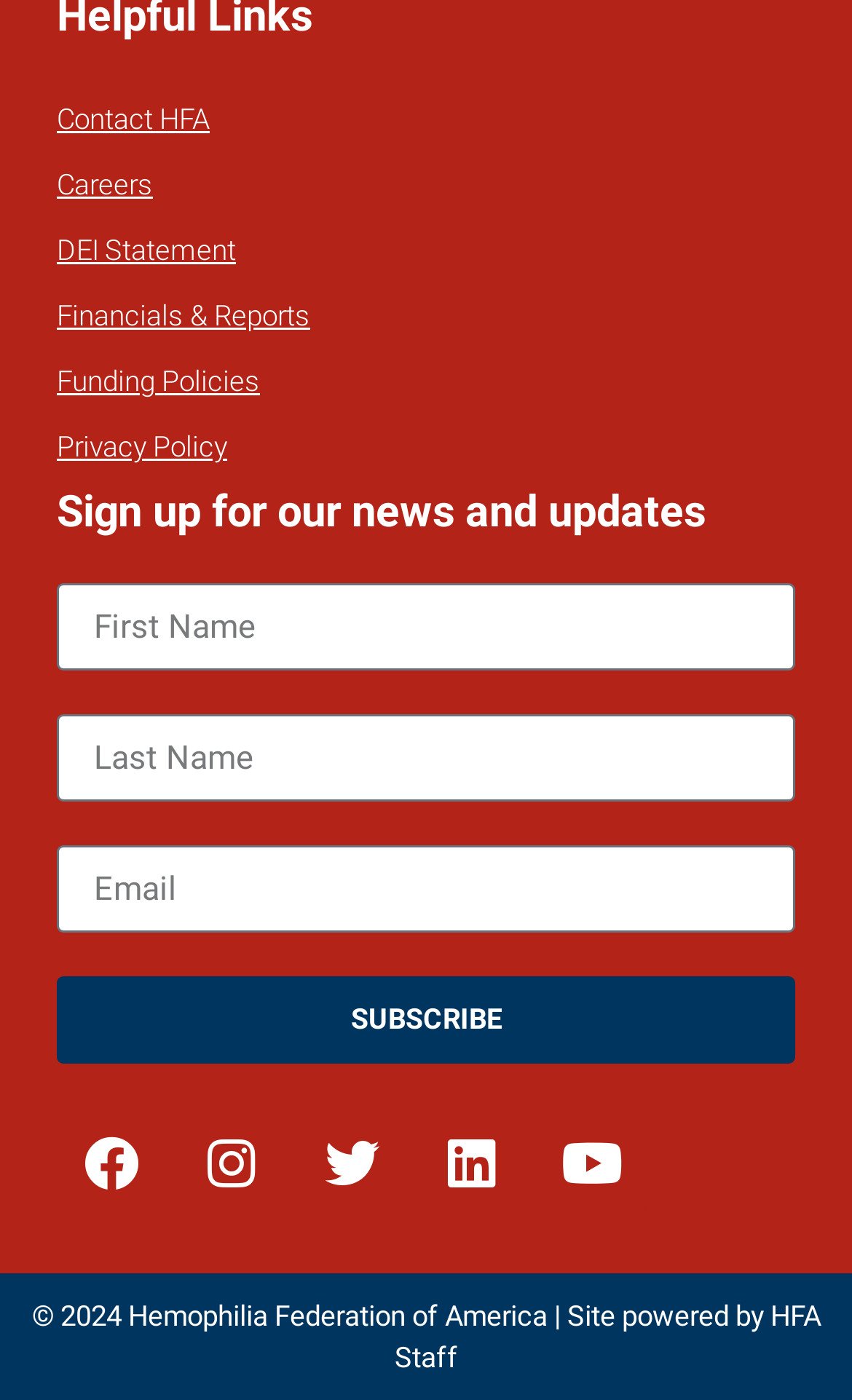Respond concisely with one word or phrase to the following query:
What is the purpose of the button labeled 'SUBSCRIBE'?

To subscribe to news and updates